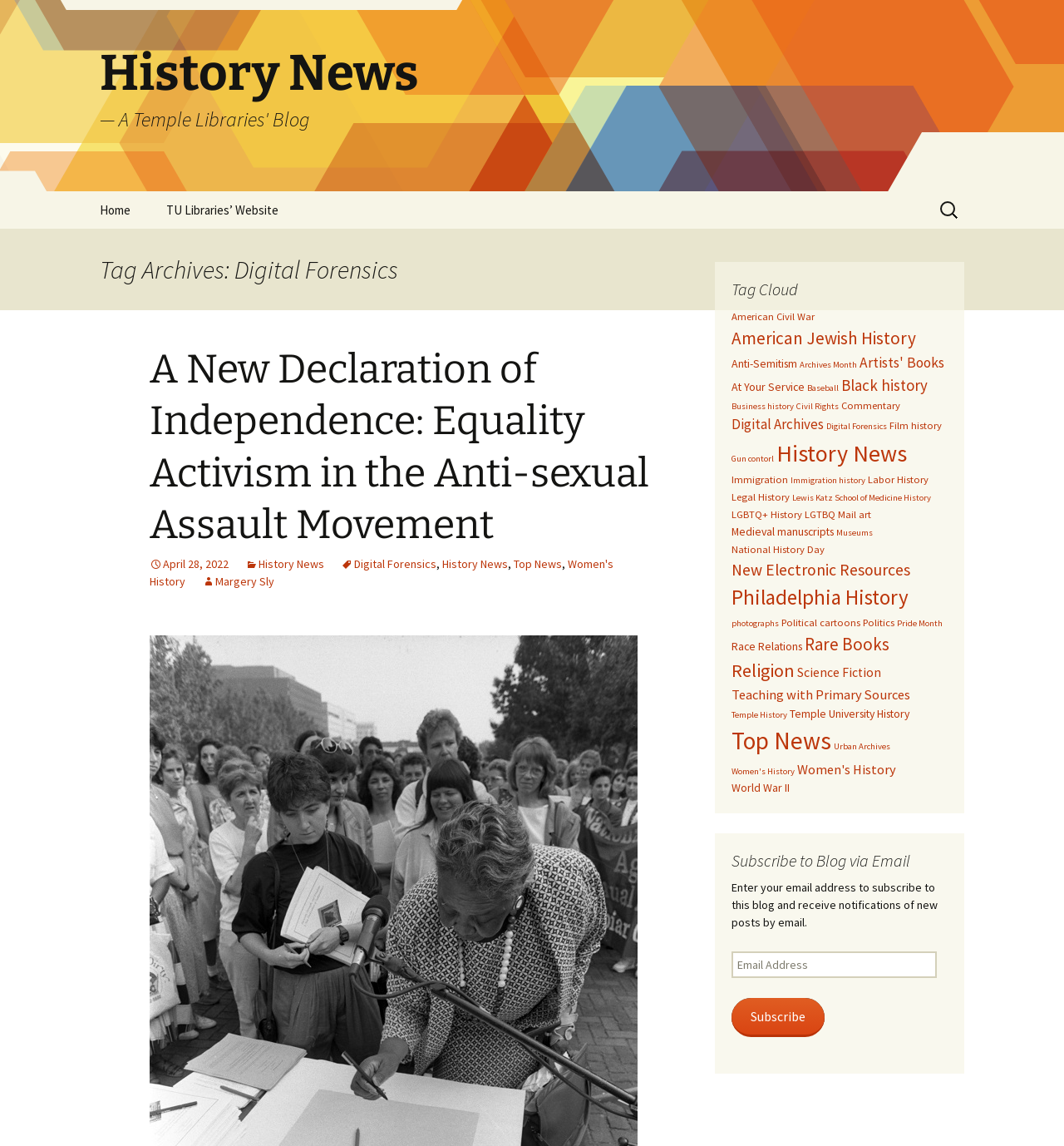Respond to the question below with a concise word or phrase:
What is the topic of the post with the most recent timestamp?

Digital Forensics